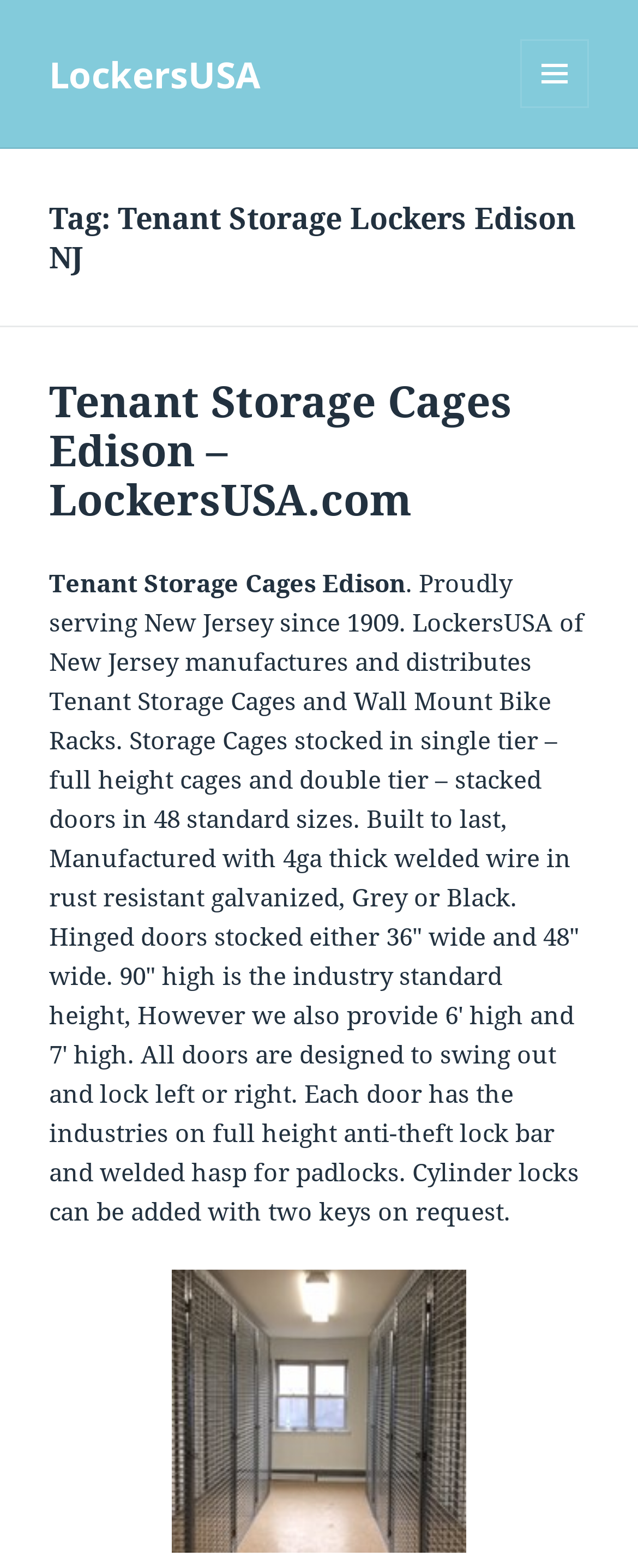What is the main product offered?
Provide a detailed and well-explained answer to the question.

The main product offered by LockersUSA is Tenant Storage Cages, which is mentioned in the heading 'Tenant Storage Cages Edison – LockersUSA.com' and also in the descriptive text.